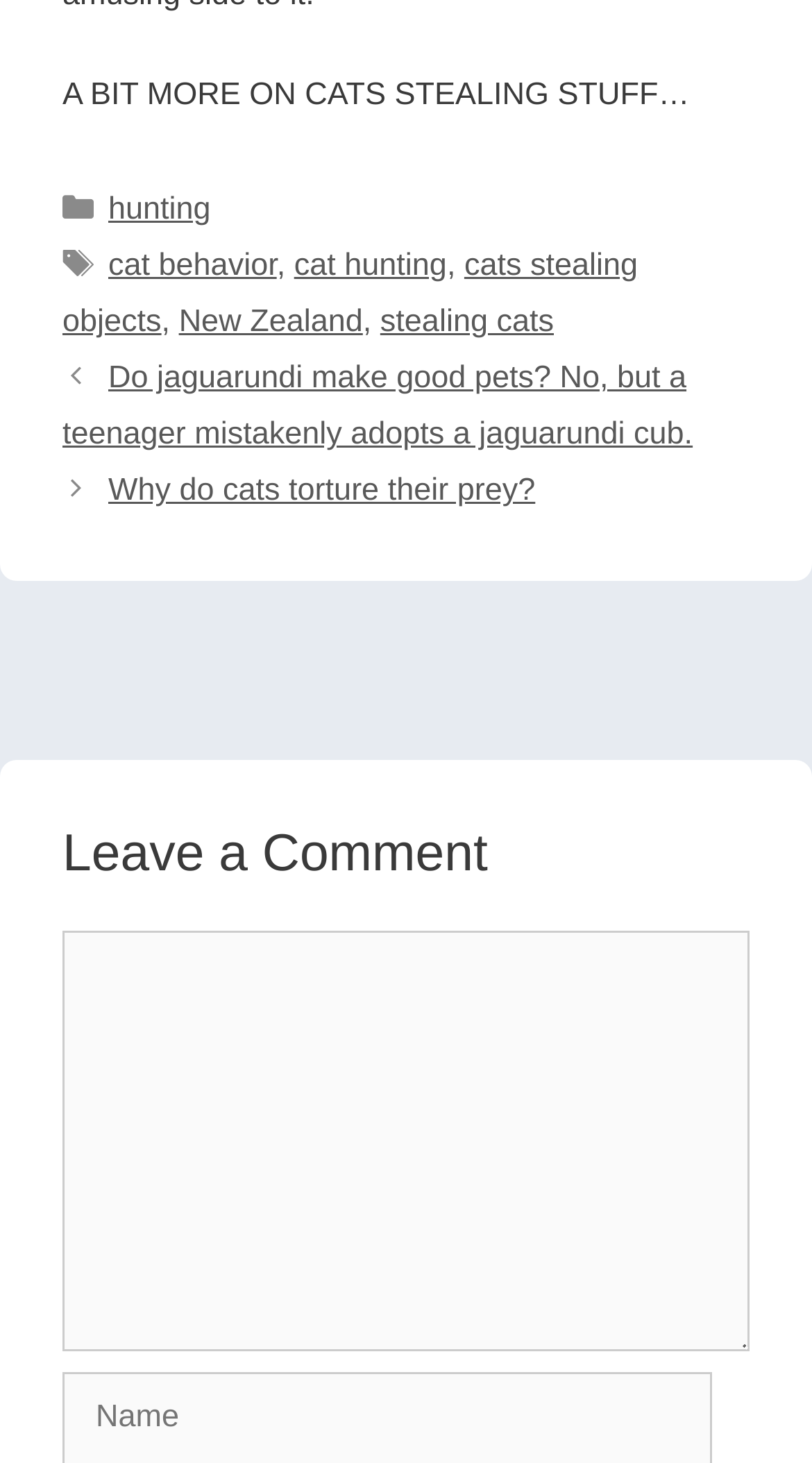What is the label of the first input field in the comment section?
Answer with a single word or short phrase according to what you see in the image.

Name